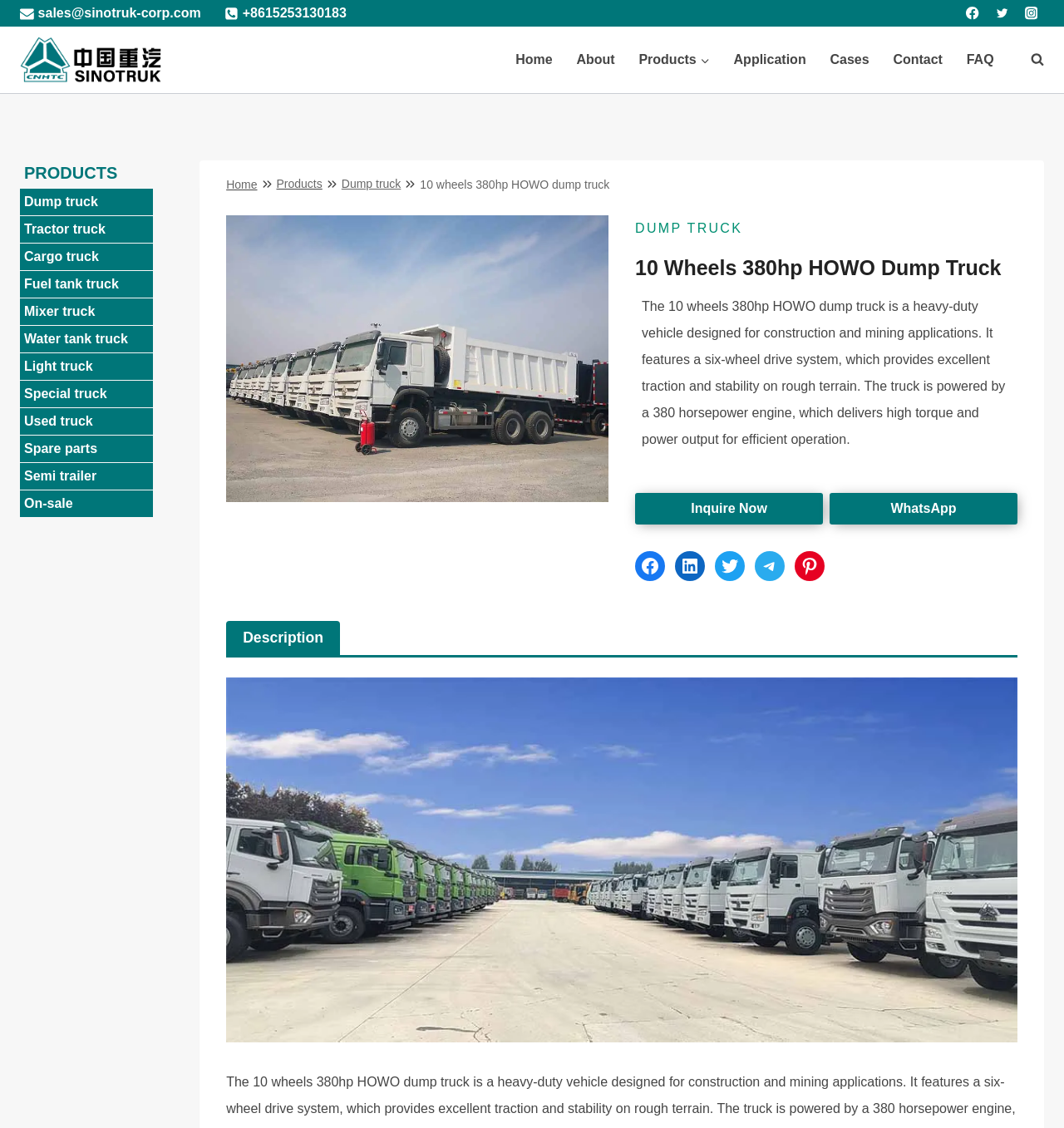What is the company name of the website?
Please analyze the image and answer the question with as much detail as possible.

The company name of the website can be found in the top-left corner of the webpage, where it is displayed as a logo and a link.